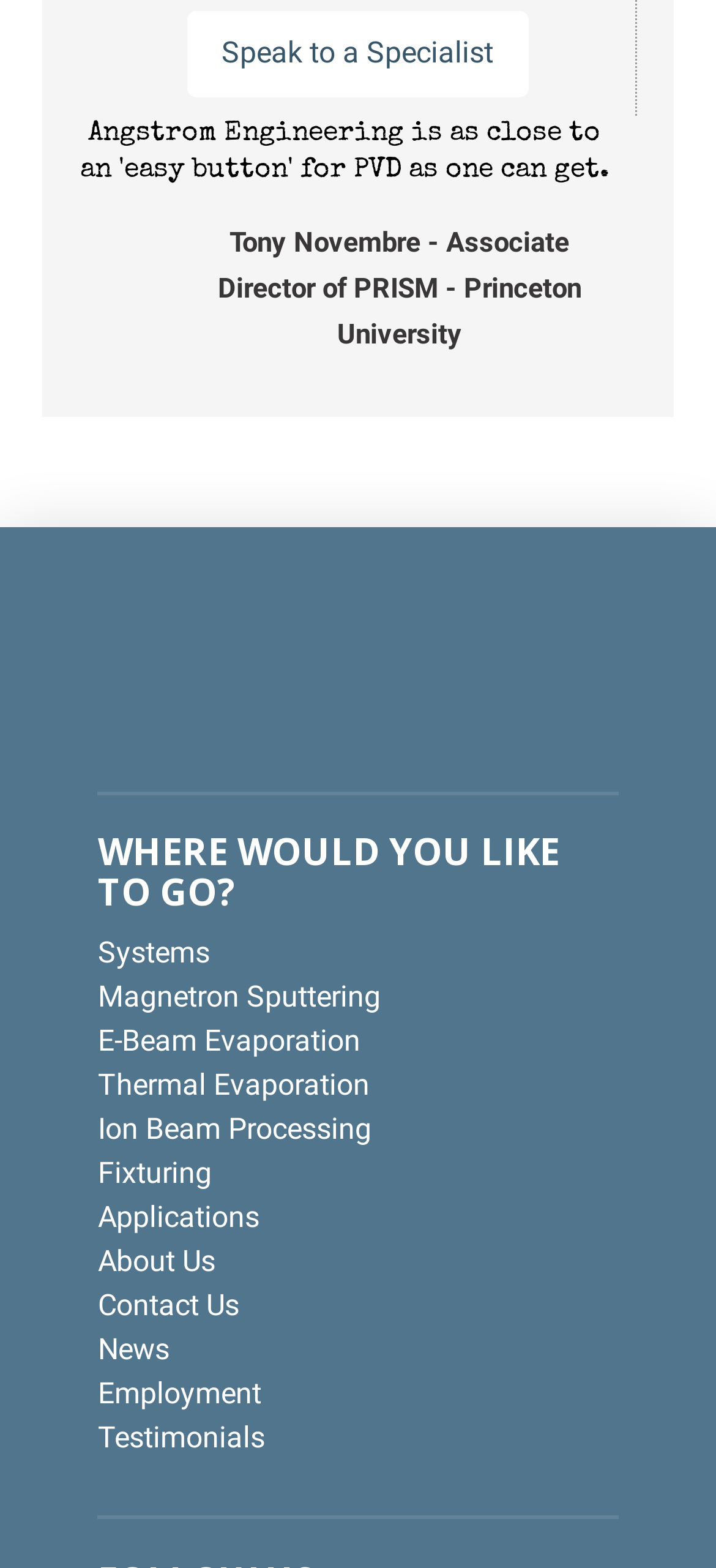Determine the bounding box coordinates of the clickable element necessary to fulfill the instruction: "Learn about Magnetron Sputtering". Provide the coordinates as four float numbers within the 0 to 1 range, i.e., [left, top, right, bottom].

[0.137, 0.625, 0.532, 0.647]